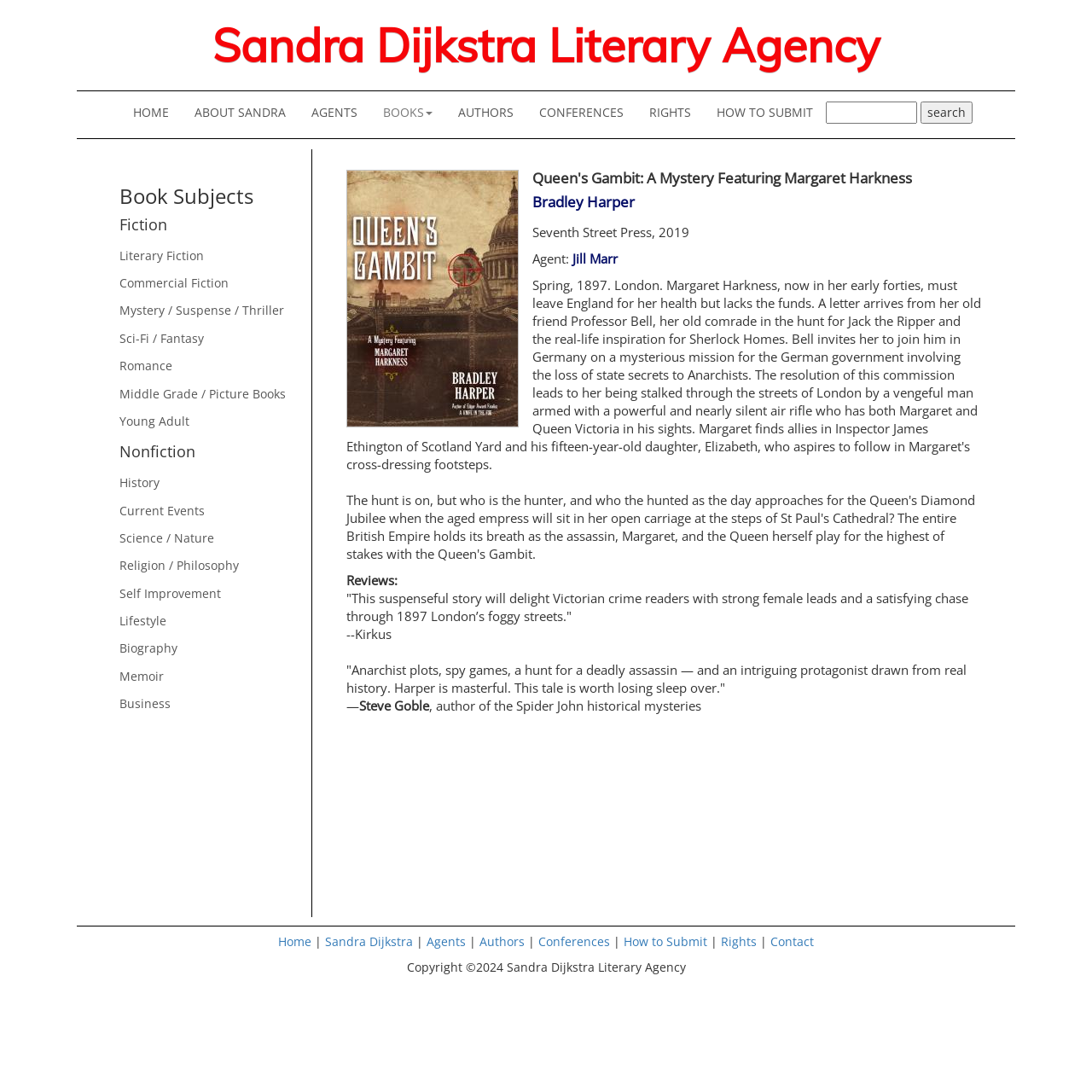Determine the bounding box for the described UI element: "HOME(current)".

[0.11, 0.084, 0.166, 0.123]